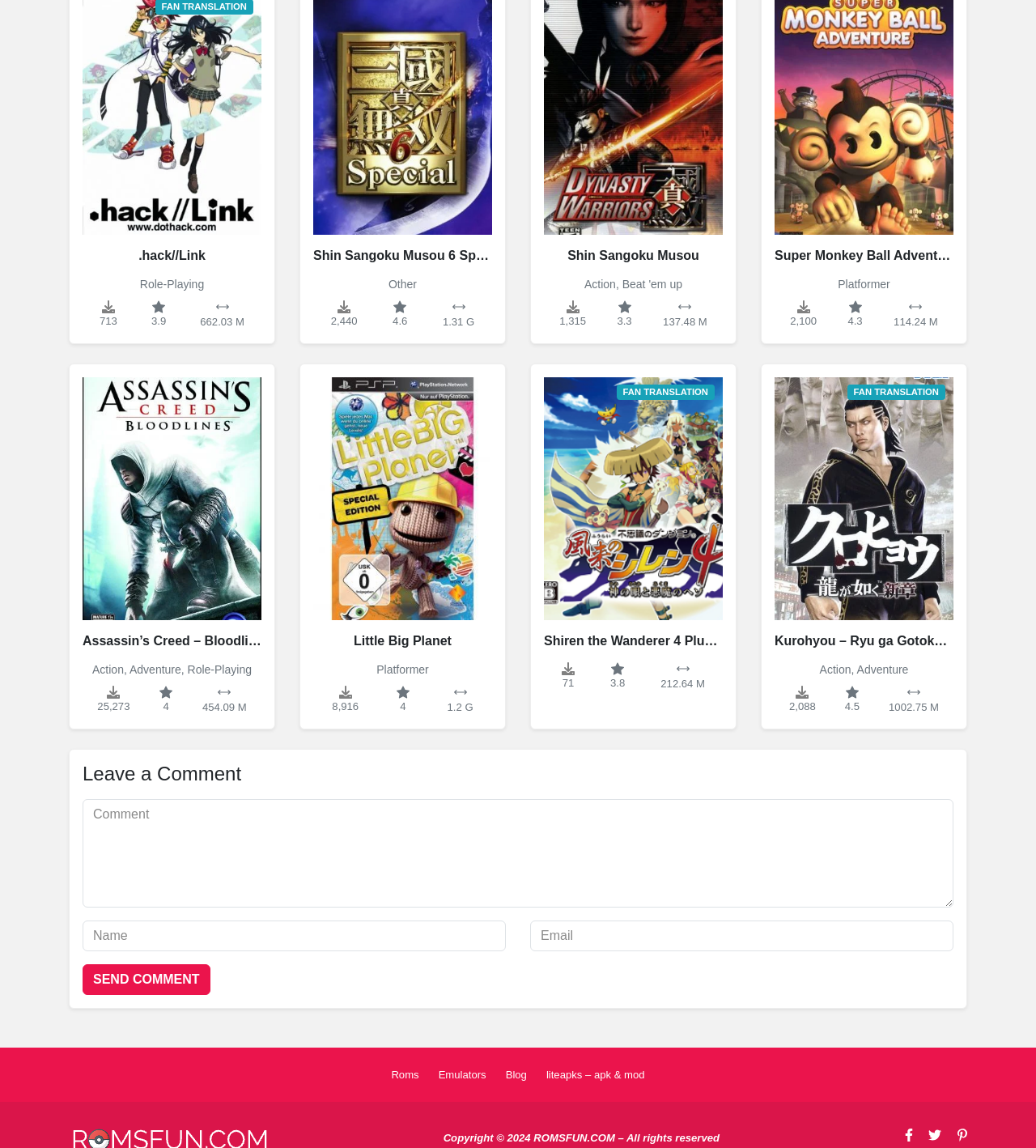What is the purpose of the textbox at the bottom of the page?
Using the visual information, reply with a single word or short phrase.

Leave a comment